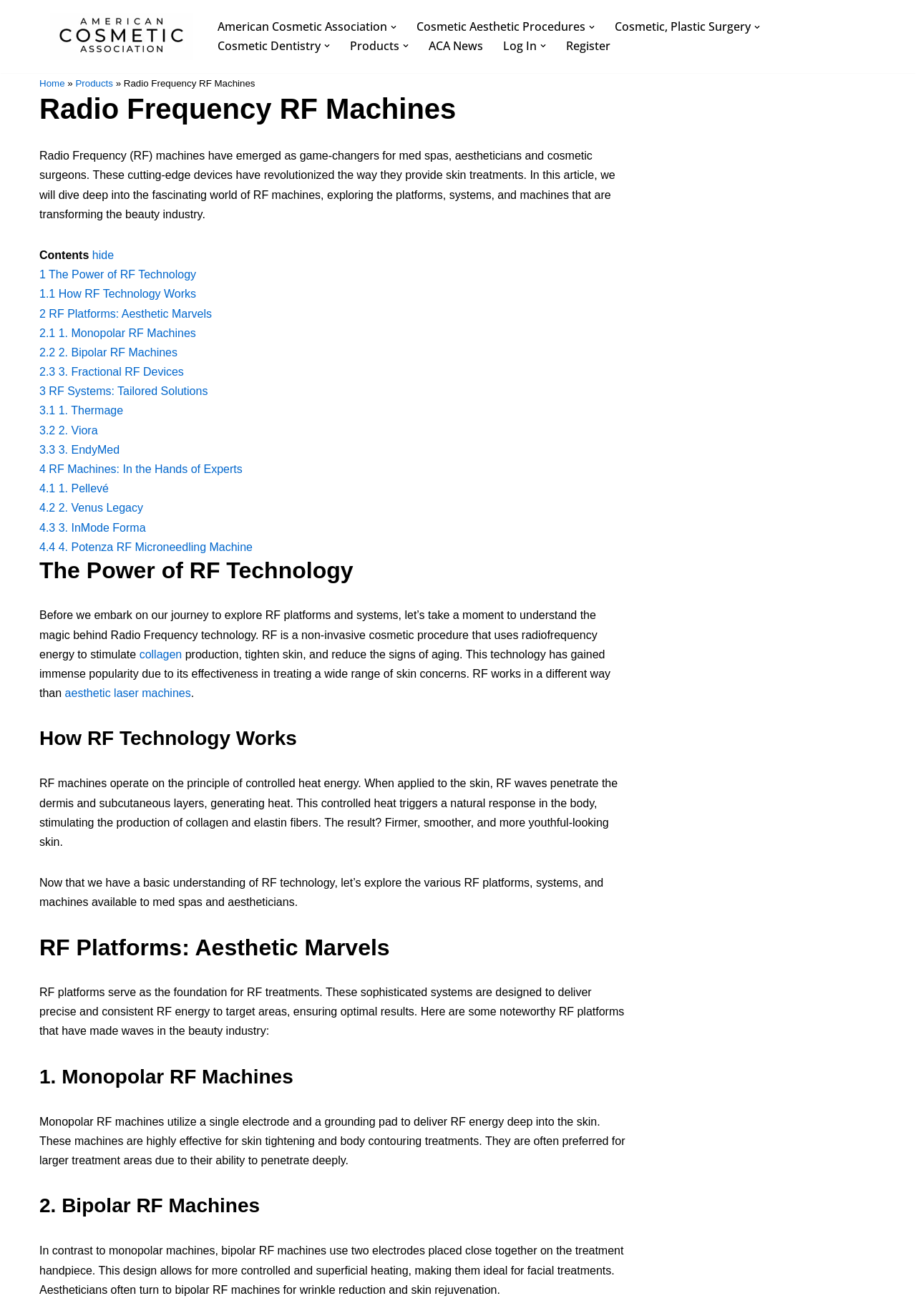Provide an in-depth description of the elements and layout of the webpage.

This webpage is about Radio Frequency (RF) machines for skin tightening and rejuvenation. At the top, there is a navigation menu with links to various sections, including "American Cosmetic Association", "Cosmetic Aesthetic Procedures", "Cosmetic, Plastic Surgery", "Cosmetic Dentistry", "Products", "ACA News", "Log In", and "Register". Below the navigation menu, there is a heading that reads "Radio Frequency RF Machines" followed by a brief introduction to RF machines and their benefits.

The main content of the webpage is divided into sections, each with a heading and descriptive text. The sections include "The Power of RF Technology", "How RF Technology Works", "RF Platforms: Aesthetic Marvels", "RF Systems: Tailored Solutions", and "RF Machines: In the Hands of Experts". Each section provides detailed information about RF technology, its benefits, and the different types of RF machines and systems available.

Throughout the webpage, there are links to specific topics, such as "collagen" and "aesthetic laser machines", which provide additional information. There are also headings and subheadings that break up the content and make it easier to read.

At the top-right corner of the webpage, there is a link to "Skip to content" and a logo of the "American Cosmetic Association". The logo is accompanied by a link to the association's homepage.